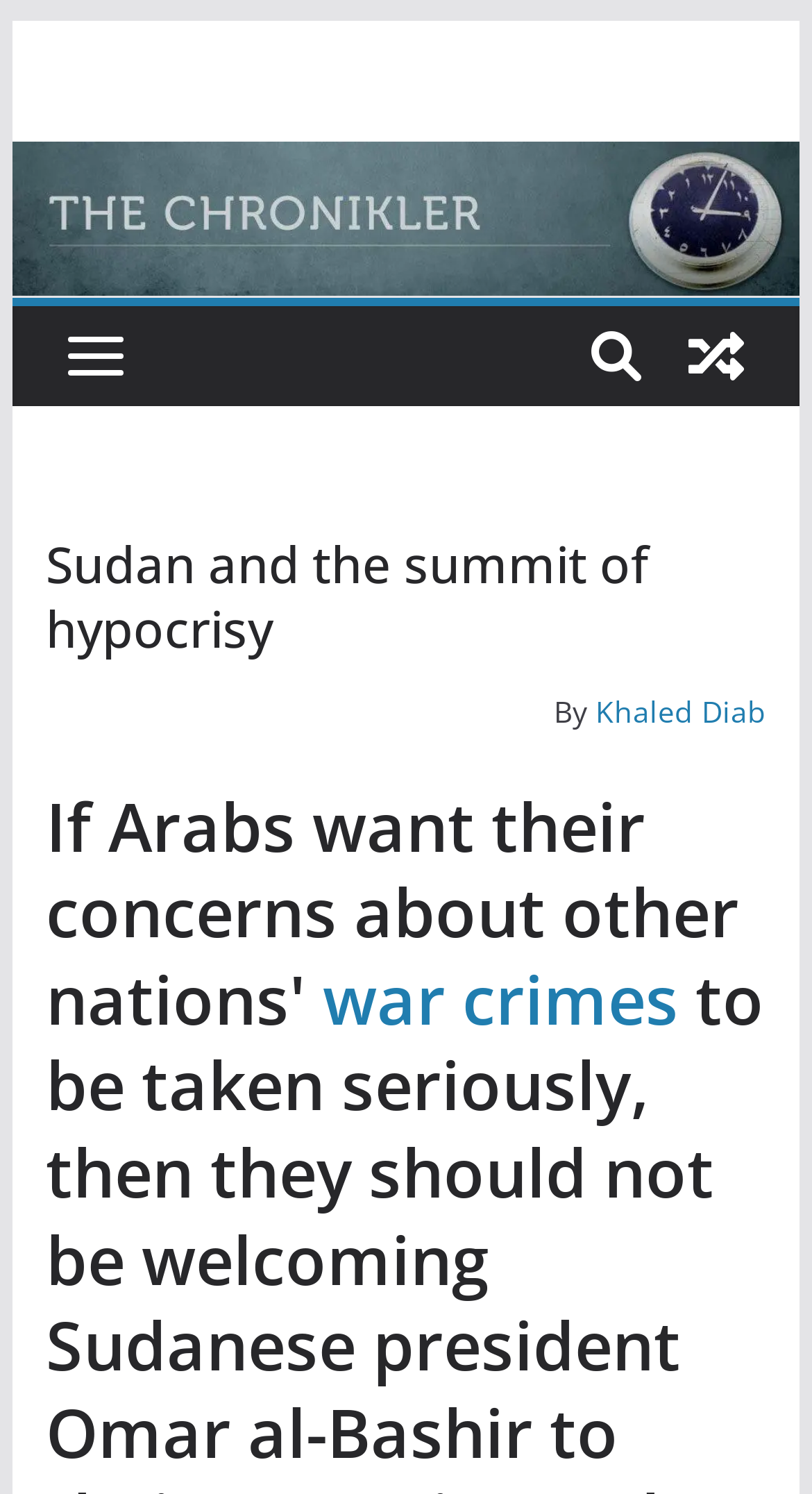What can you do with the 'View a random post' link?
Look at the image and provide a detailed response to the question.

I inferred the function of the 'View a random post' link by its text, which suggests that clicking on it will take the user to a random post on the website.